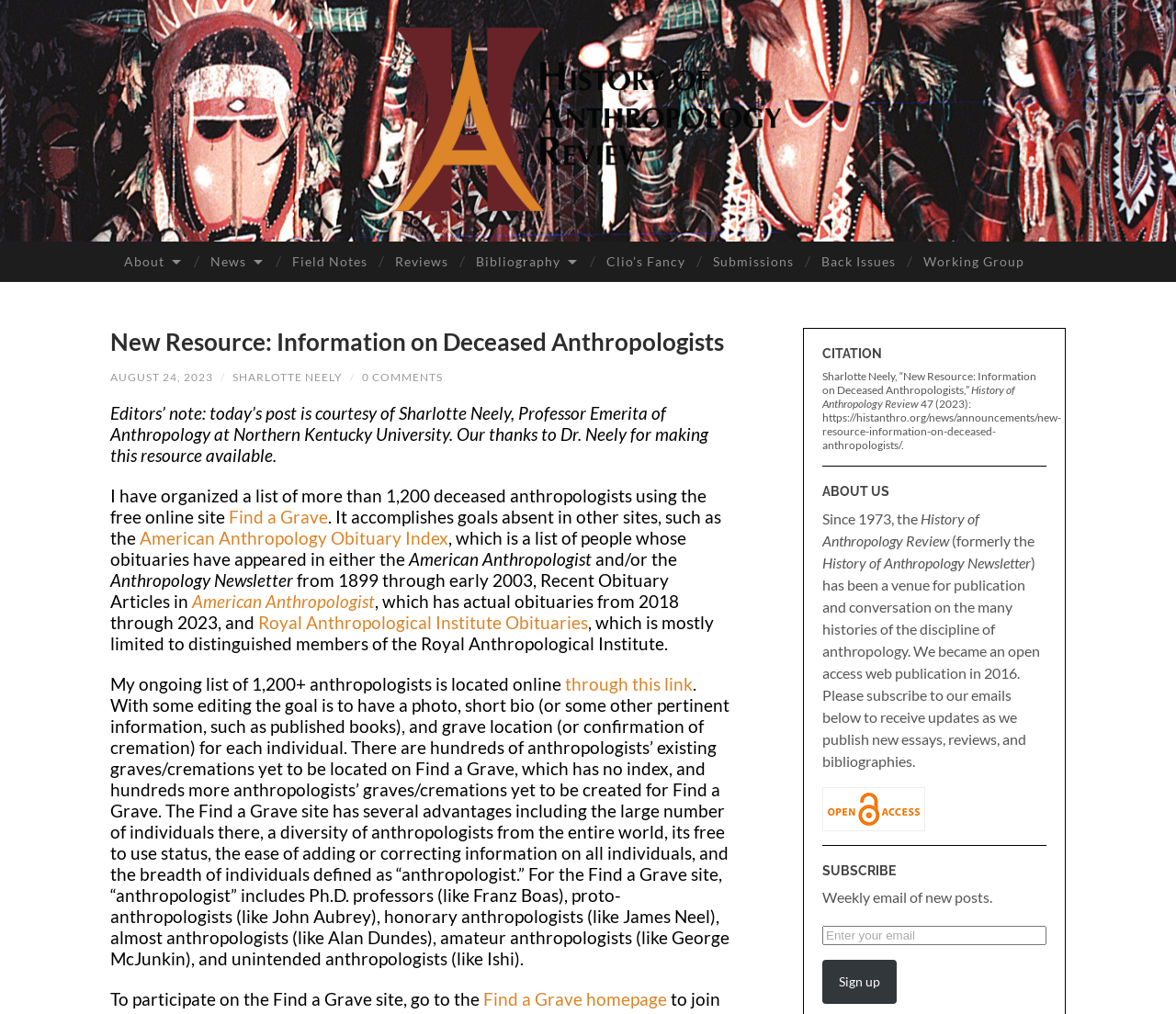Locate the bounding box coordinates of the area to click to fulfill this instruction: "Click on the 'Clio’s Fancy' link". The bounding box should be presented as four float numbers between 0 and 1, in the order [left, top, right, bottom].

[0.504, 0.238, 0.595, 0.278]